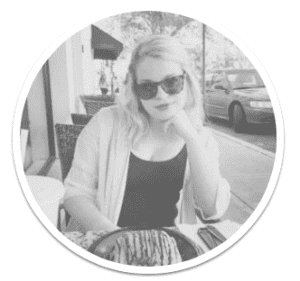Analyze the image and describe all the key elements you observe.

The image features a young woman with blonde hair, casually posed while seated at a table, exuding a sense of relaxation and confidence. She sports stylish sunglasses and a simple black tank top, dressed comfortably yet chic. The table in front of her displays a dish that appears to be a dessert, hinting at a leisurely outing — possibly a café or restaurant. In the background, you can glimpse a serene outdoor setting, with soft natural light filtering through the environment, complementing the laid-back atmosphere. This moment captures not only her poise but also a sweet, indulgent experience, reflective of cherished times spent enjoying life's simple pleasures.